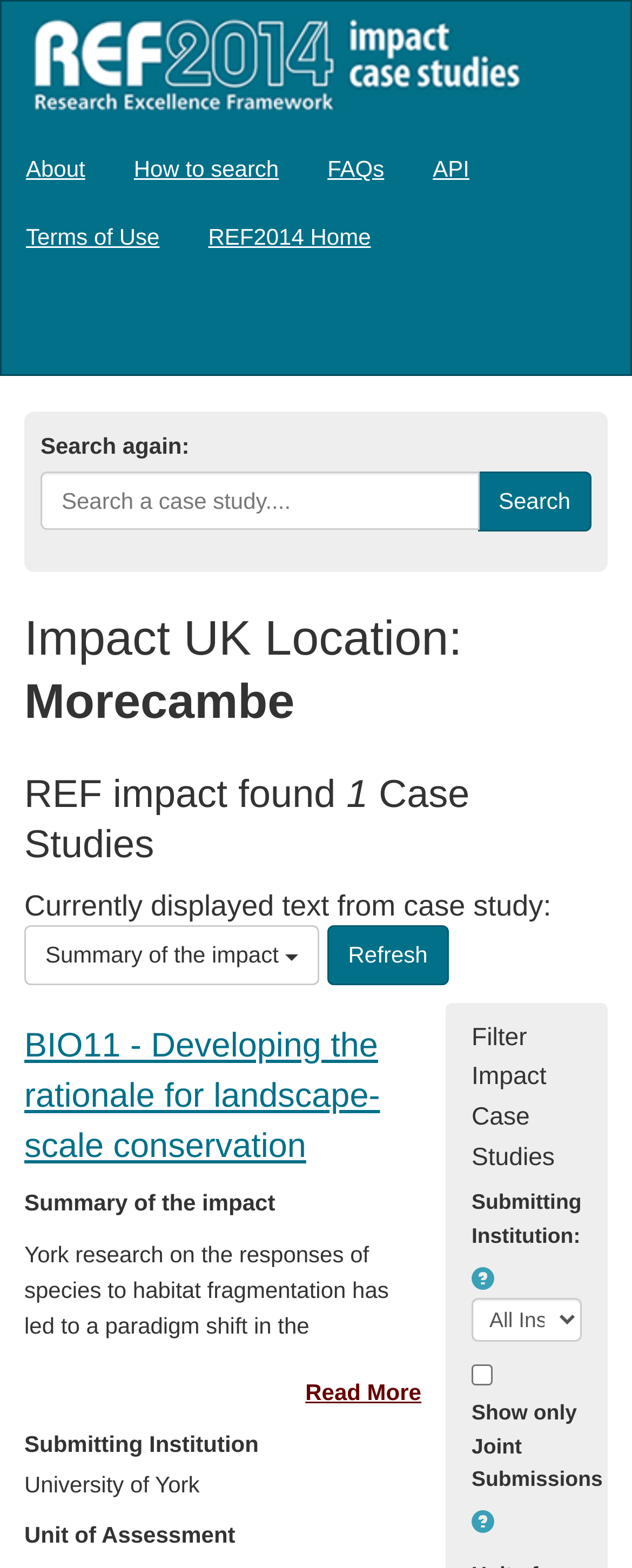Please identify the bounding box coordinates of the element on the webpage that should be clicked to follow this instruction: "Click on 'About'". The bounding box coordinates should be given as four float numbers between 0 and 1, formatted as [left, top, right, bottom].

[0.003, 0.086, 0.173, 0.129]